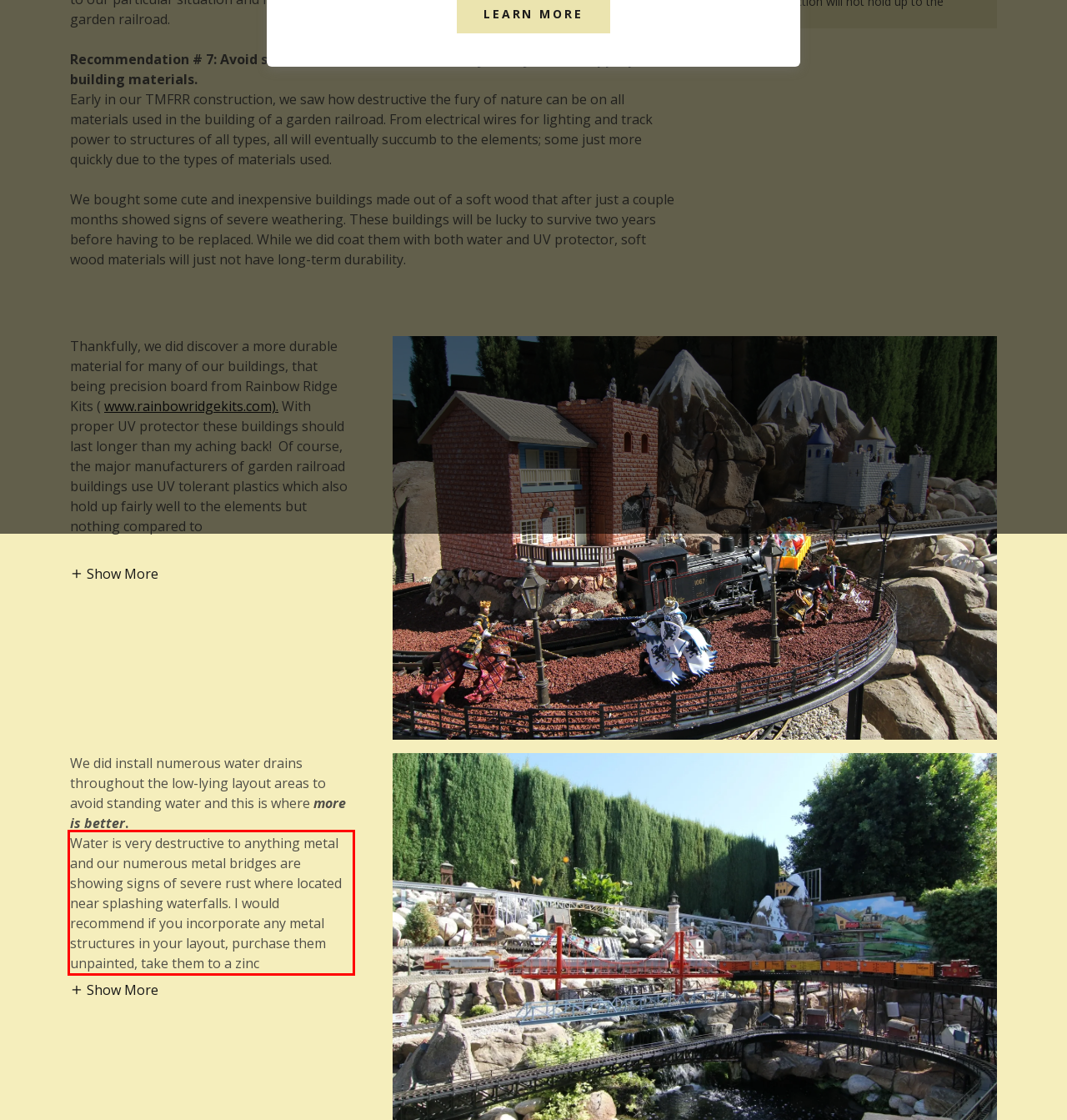From the provided screenshot, extract the text content that is enclosed within the red bounding box.

Water is very destructive to anything metal and our numerous metal bridges are showing signs of severe rust where located near splashing waterfalls. I would recommend if you incorporate any metal structures in your layout, purchase them unpainted, take them to a zinc